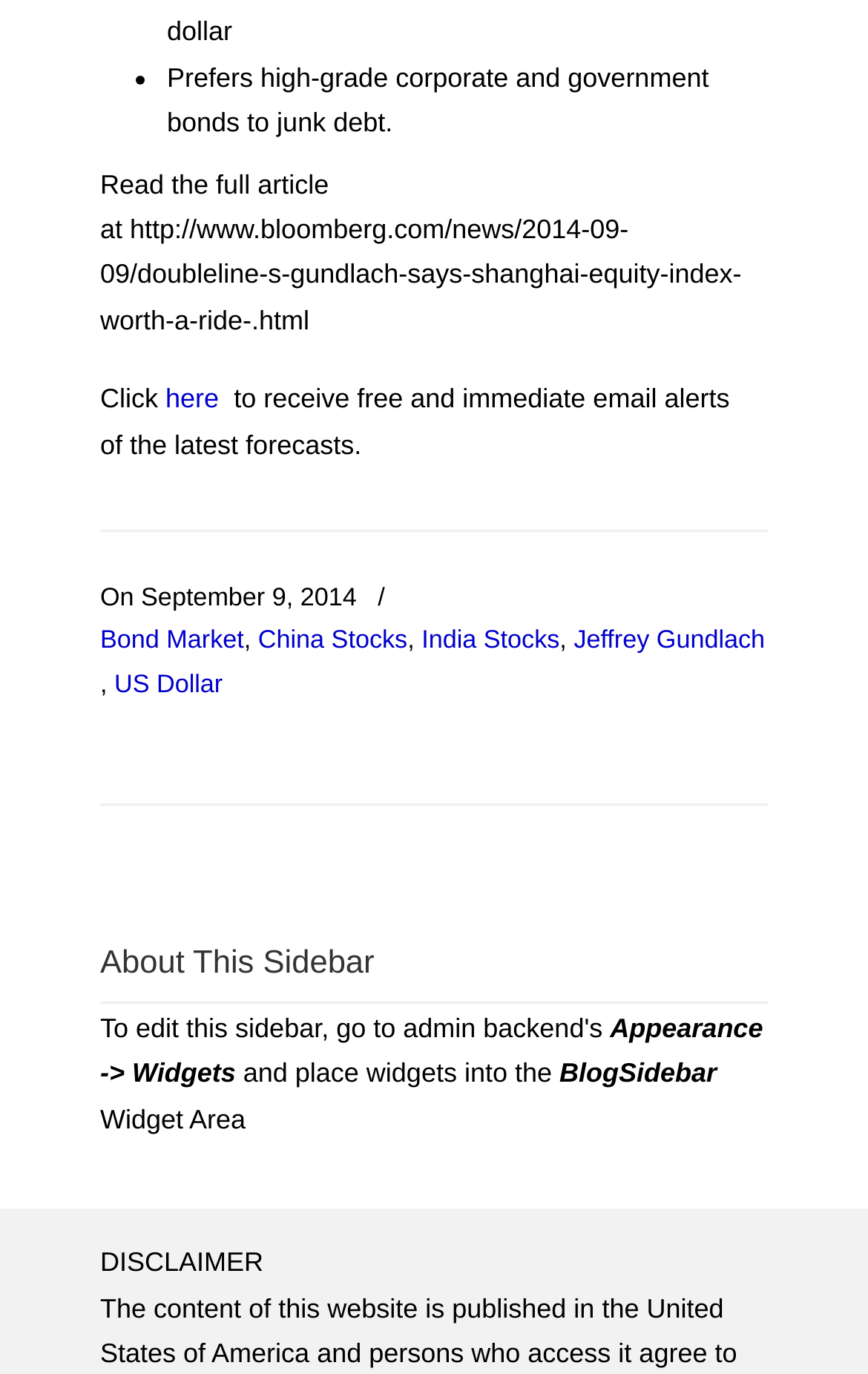What is the date of the article?
Answer the question based on the image using a single word or a brief phrase.

September 9, 2014